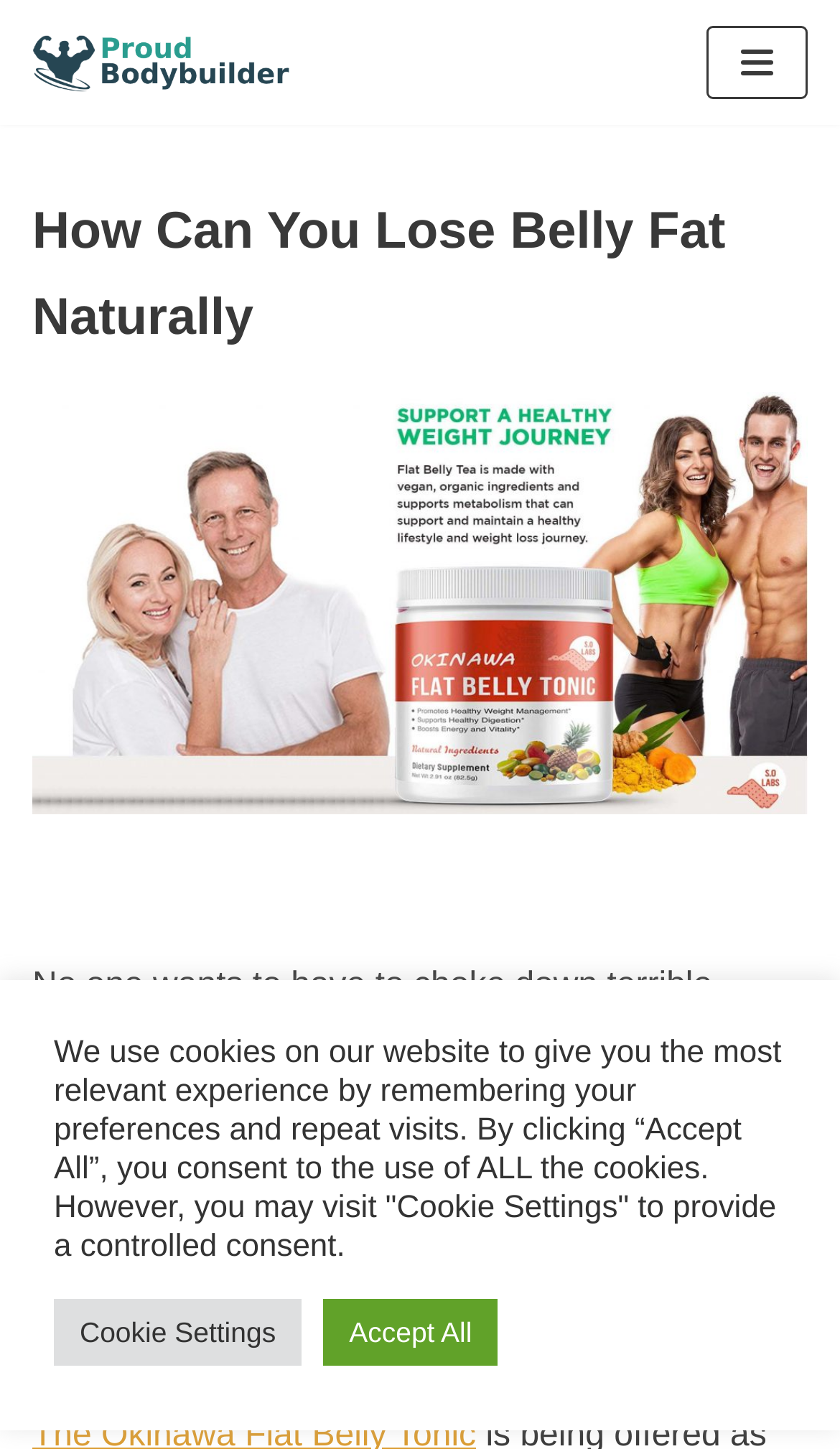Use a single word or phrase to answer this question: 
What is the navigation menu located at?

Top right corner